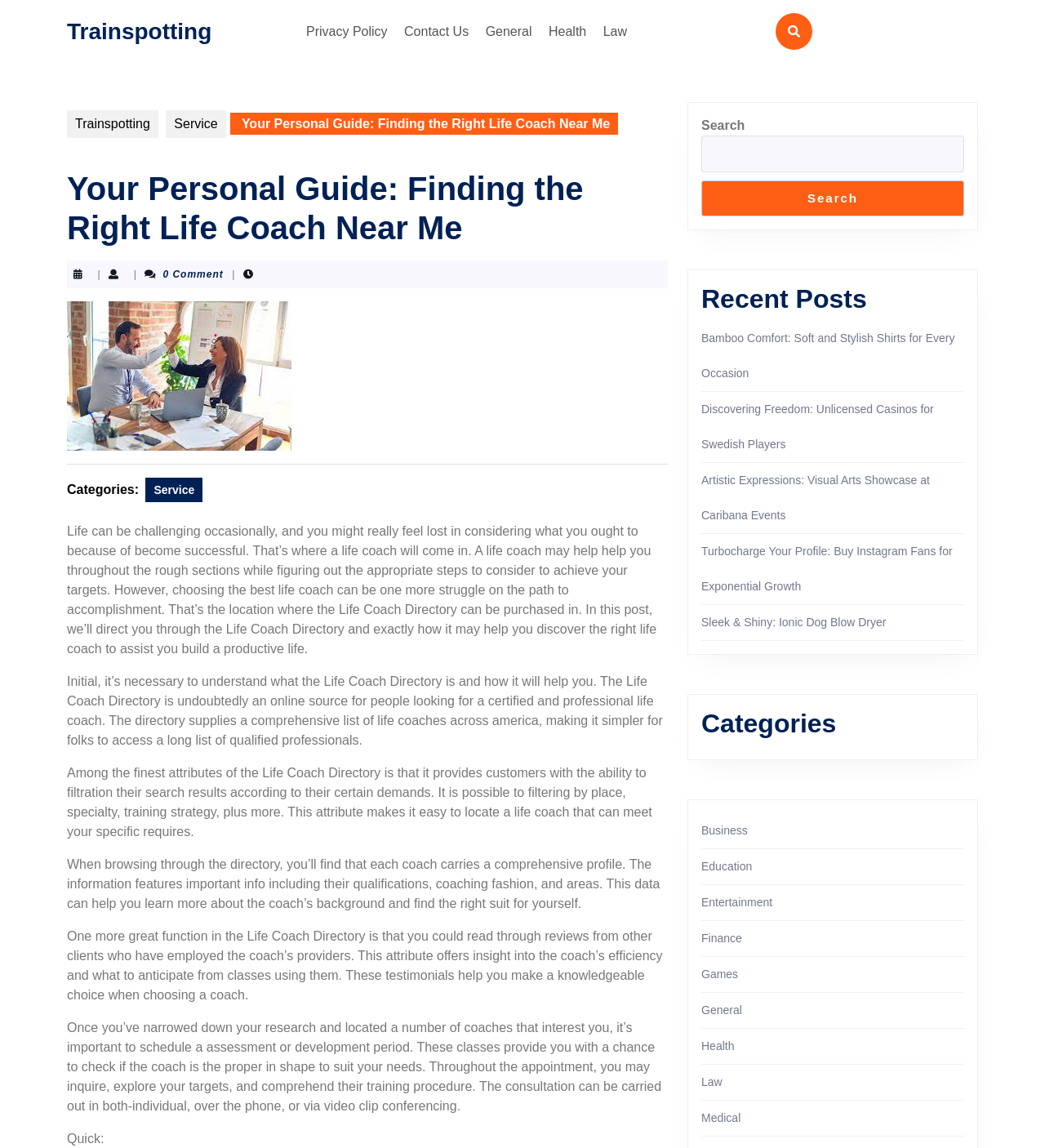What is the purpose of scheduling a consultation or development period with a life coach?
Based on the image, answer the question with as much detail as possible.

According to the webpage, once users have narrowed down their search and found a few coaches that interest them, it's essential to schedule a consultation or development period. This provides an opportunity to check if the coach is the right fit for them, ask questions, explore their goals, and understand their training process.